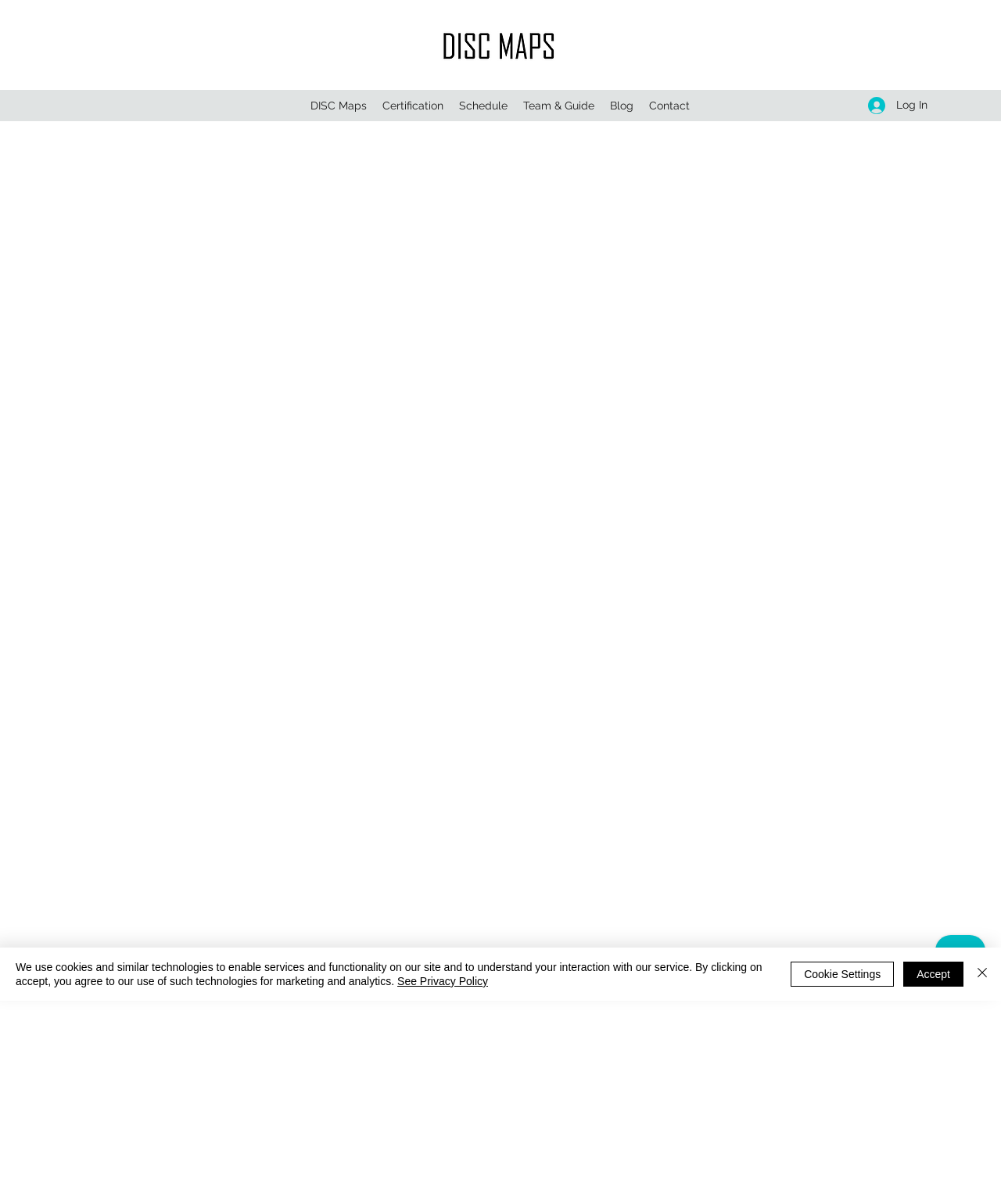Answer the question briefly using a single word or phrase: 
What is the alert message at the bottom of the webpage about?

Cookies and privacy policy